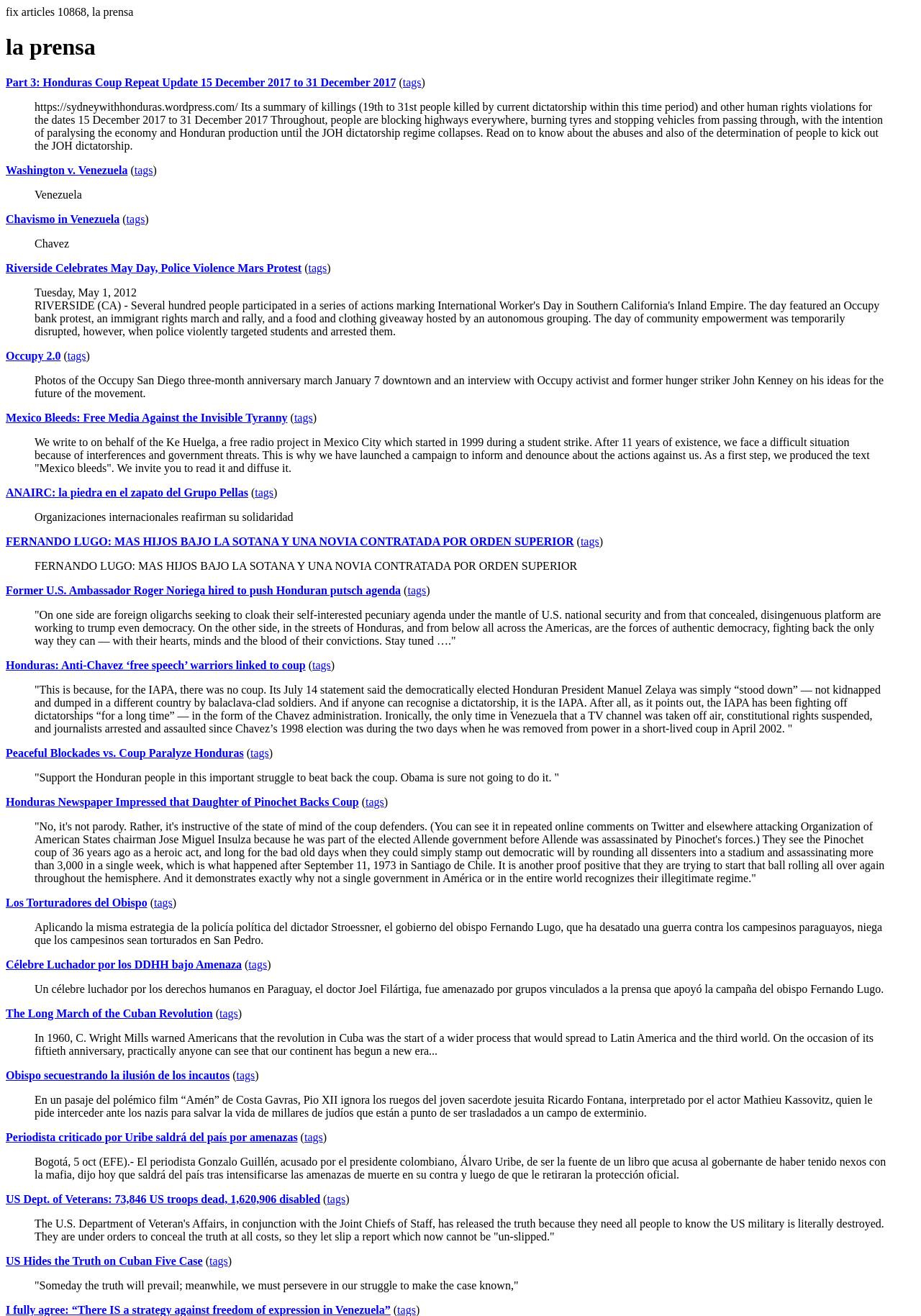Determine the bounding box coordinates of the target area to click to execute the following instruction: "Read about Mexico Bleeds."

[0.006, 0.313, 0.312, 0.322]